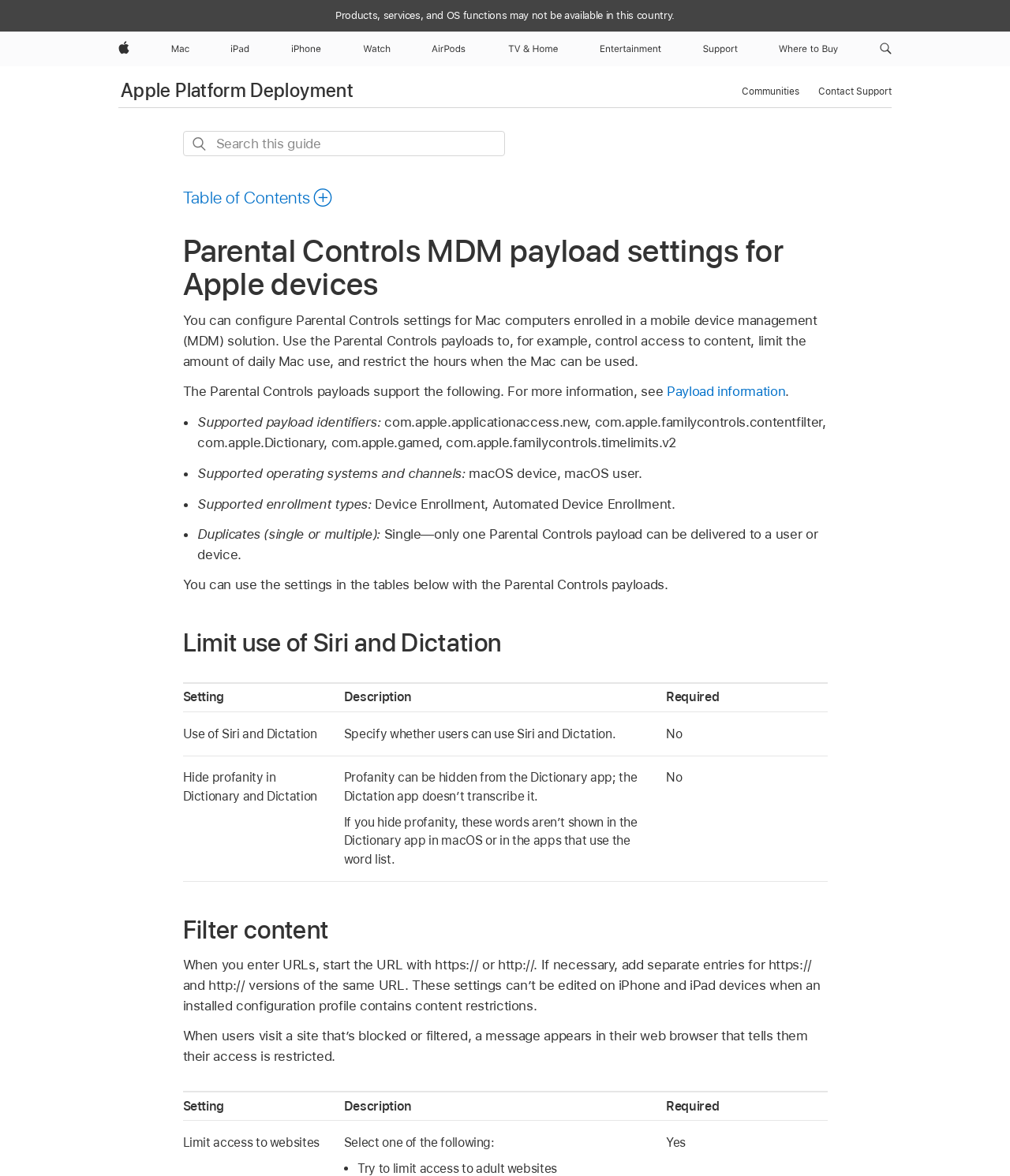What is the function of the 'Search this guide' textbox?
Carefully examine the image and provide a detailed answer to the question.

The 'Search this guide' textbox is a search function that allows users to search for specific content within the guide, as indicated by the static text 'Search this guide' next to the textbox.